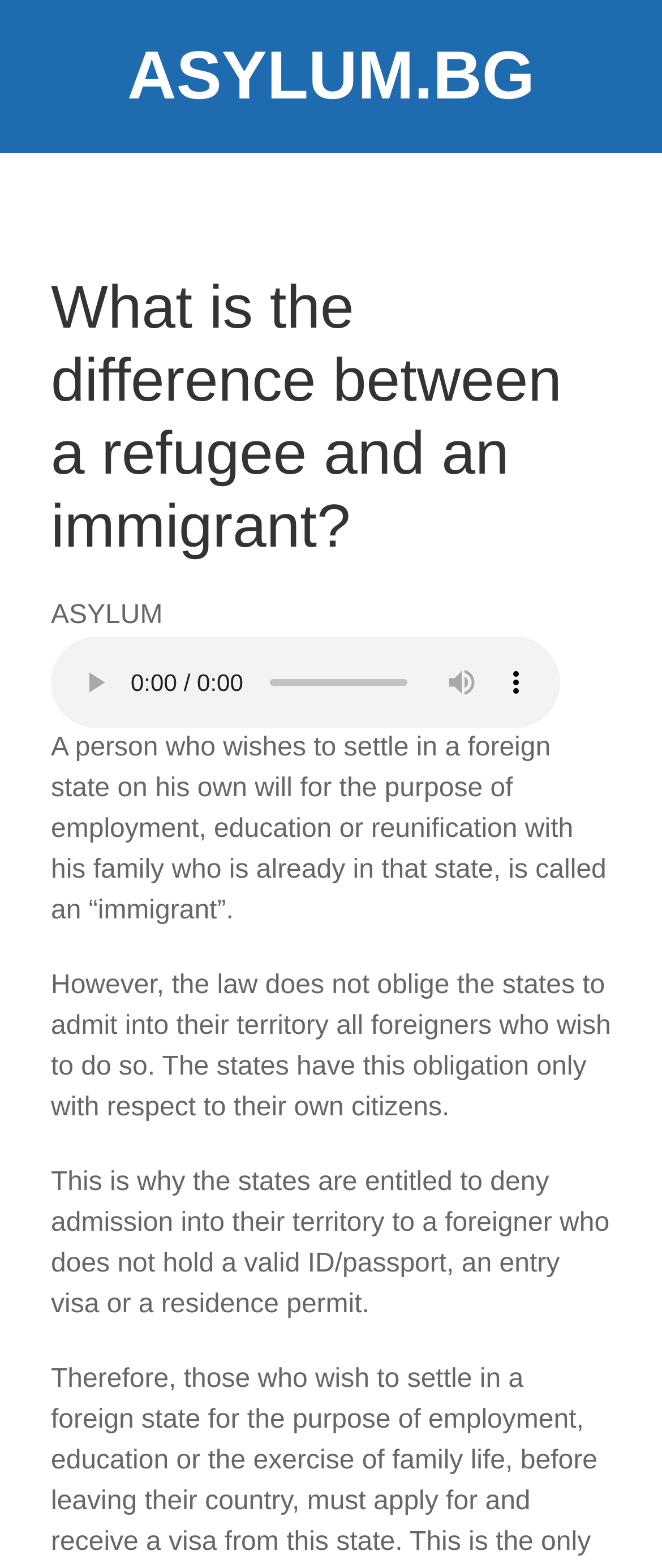Provide a thorough and detailed response to the question by examining the image: 
What is an immigrant?

According to the webpage, an immigrant is defined as a person who wishes to settle in a foreign state on his own will for the purpose of employment, education or reunification with his family who is already in that state.